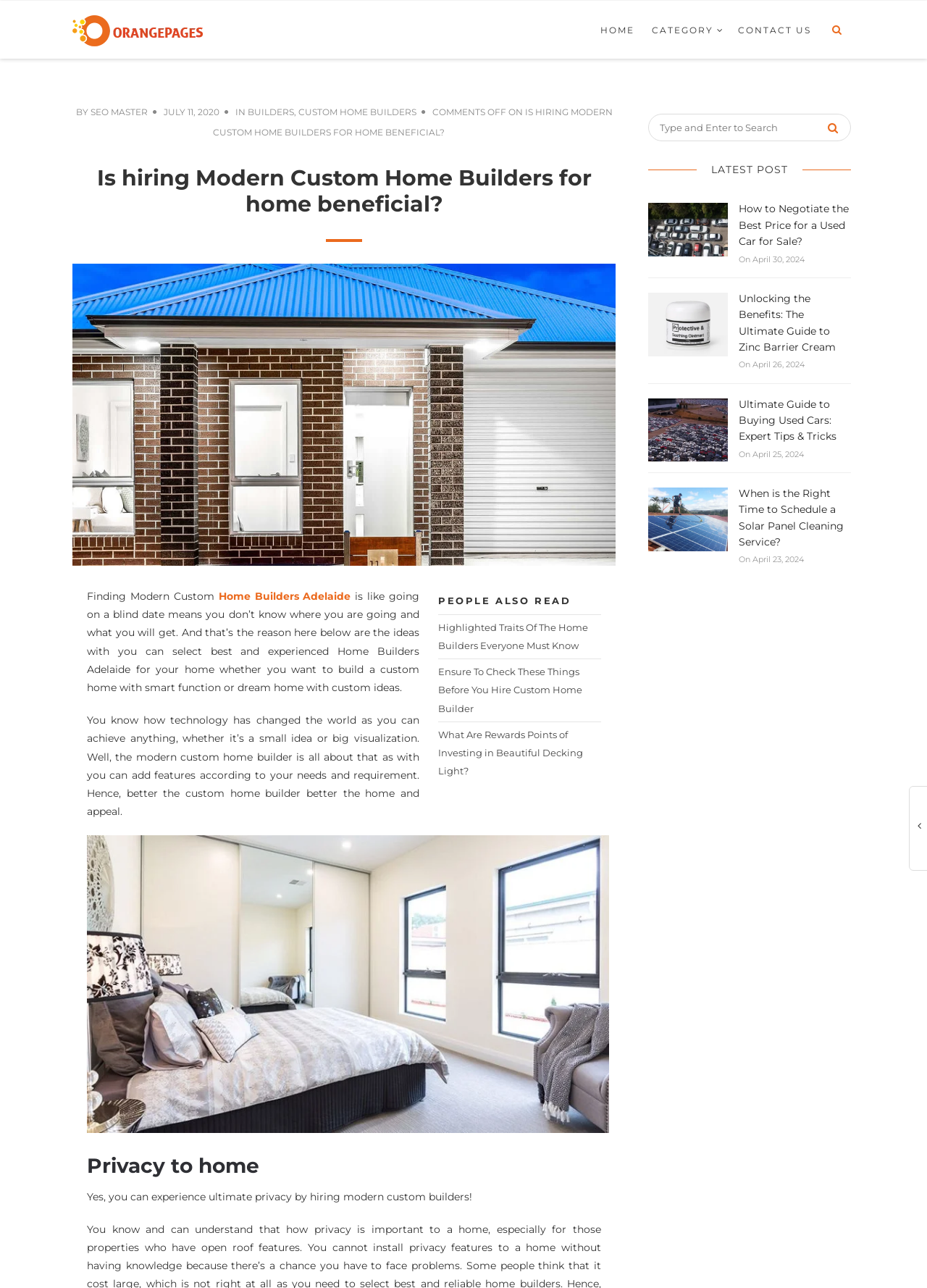Find the bounding box coordinates of the clickable area required to complete the following action: "Click on the 'CONTACT US' link".

[0.788, 0.001, 0.883, 0.046]